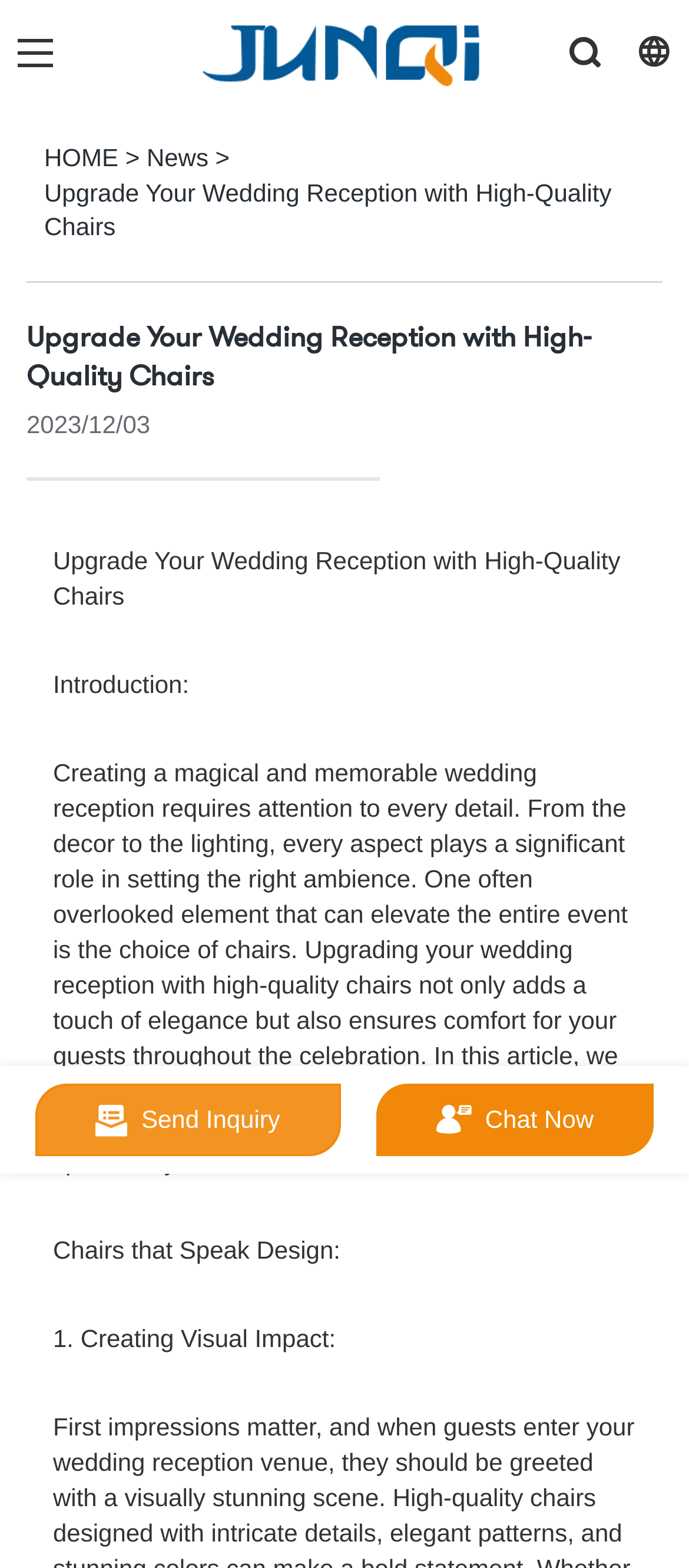What is the date of the article?
Based on the screenshot, give a detailed explanation to answer the question.

The date of the article is mentioned in the webpage content, specifically in the 'Upgrade Your Wedding Reception with High-Quality Chairs' section, where it says '2023/12/03'.